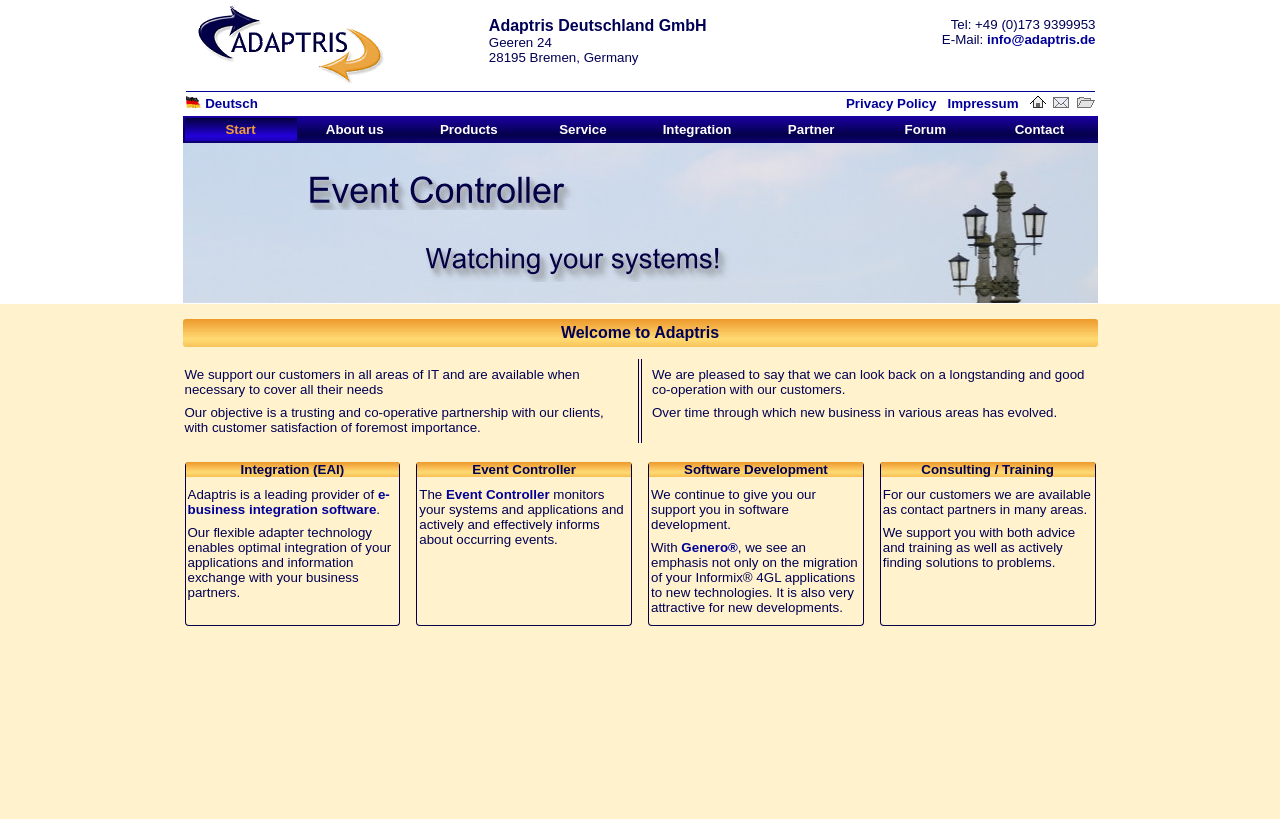Locate the bounding box coordinates for the element described below: "name="hdbild"". The coordinates must be four float values between 0 and 1, formatted as [left, top, right, bottom].

[0.143, 0.355, 0.857, 0.374]